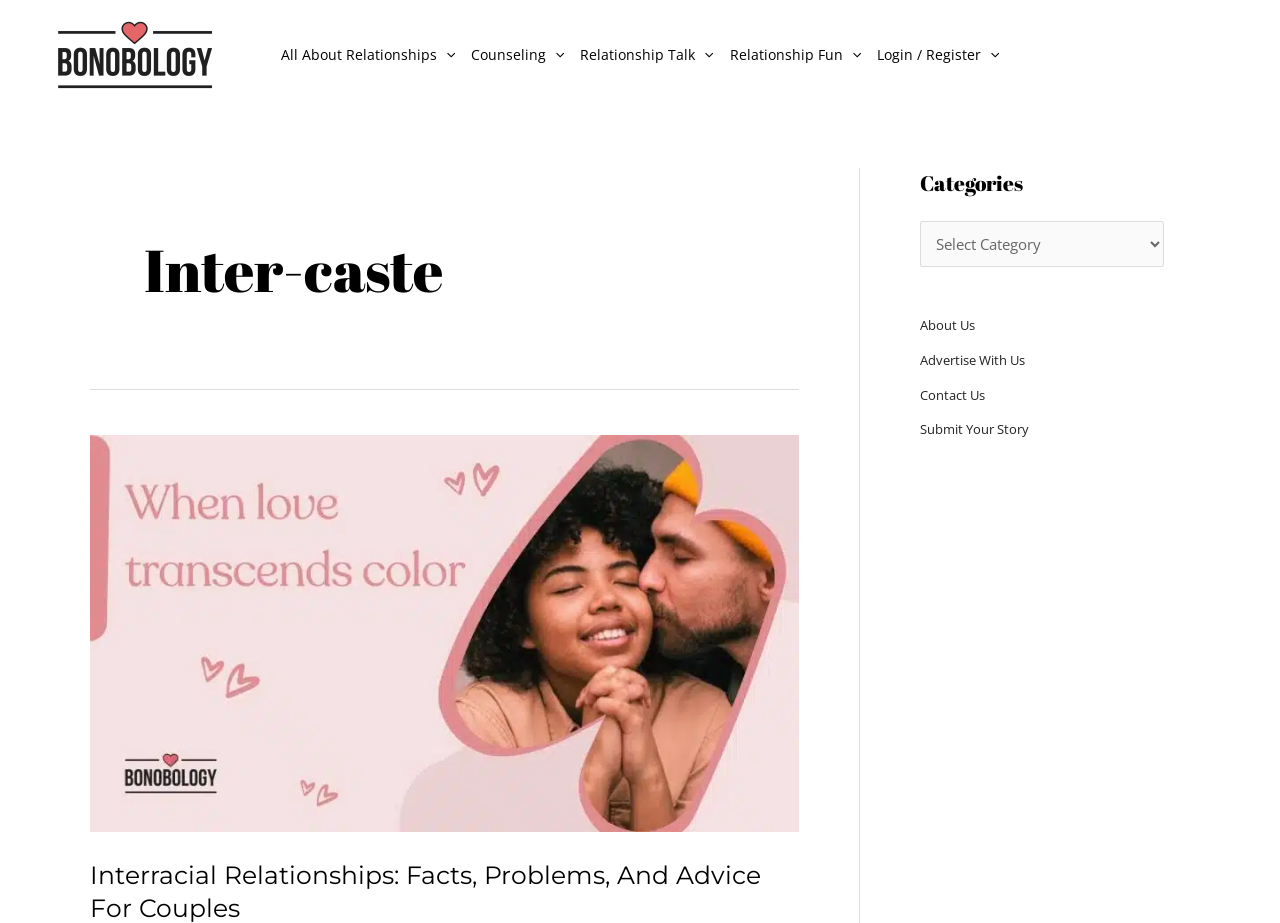Respond with a single word or phrase for the following question: 
How many menu toggles are there in the navigation bar?

5